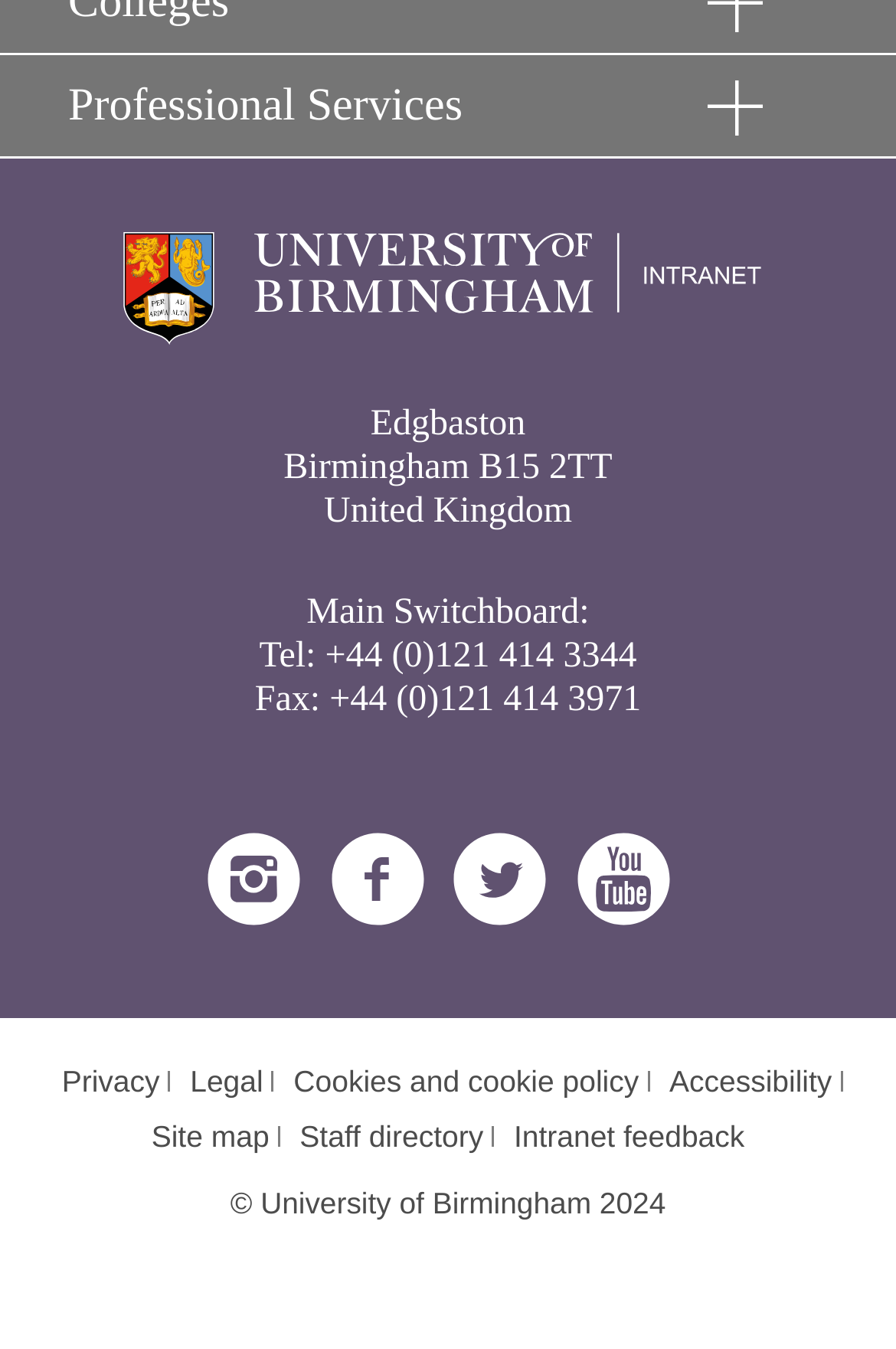Determine the bounding box coordinates for the UI element described. Format the coordinates as (top-left x, top-left y, bottom-right x, bottom-right y) and ensure all values are between 0 and 1. Element description: University of Birmingham

[0.135, 0.172, 0.865, 0.257]